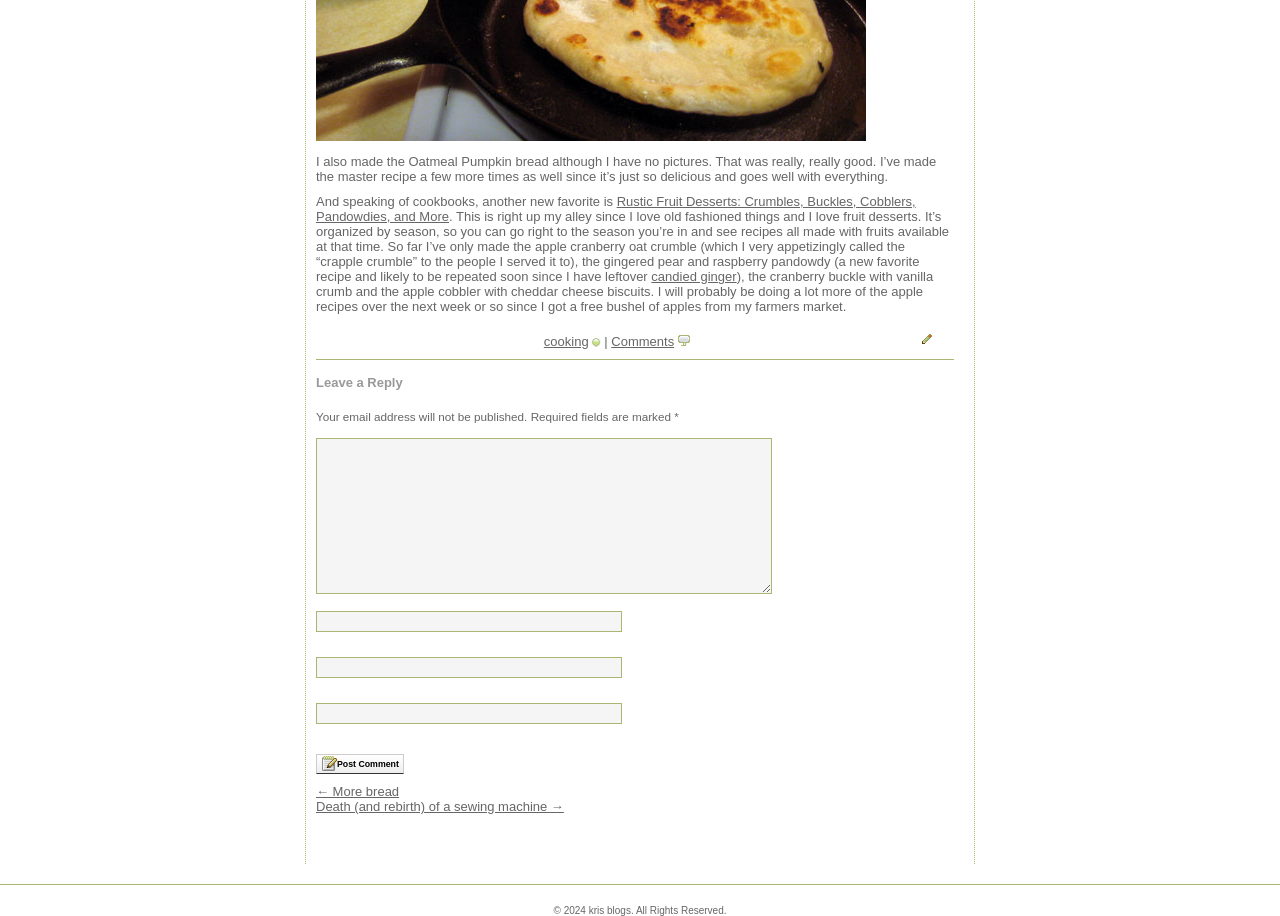Pinpoint the bounding box coordinates of the element that must be clicked to accomplish the following instruction: "Click the link to Rustic Fruit Desserts". The coordinates should be in the format of four float numbers between 0 and 1, i.e., [left, top, right, bottom].

[0.247, 0.212, 0.715, 0.245]